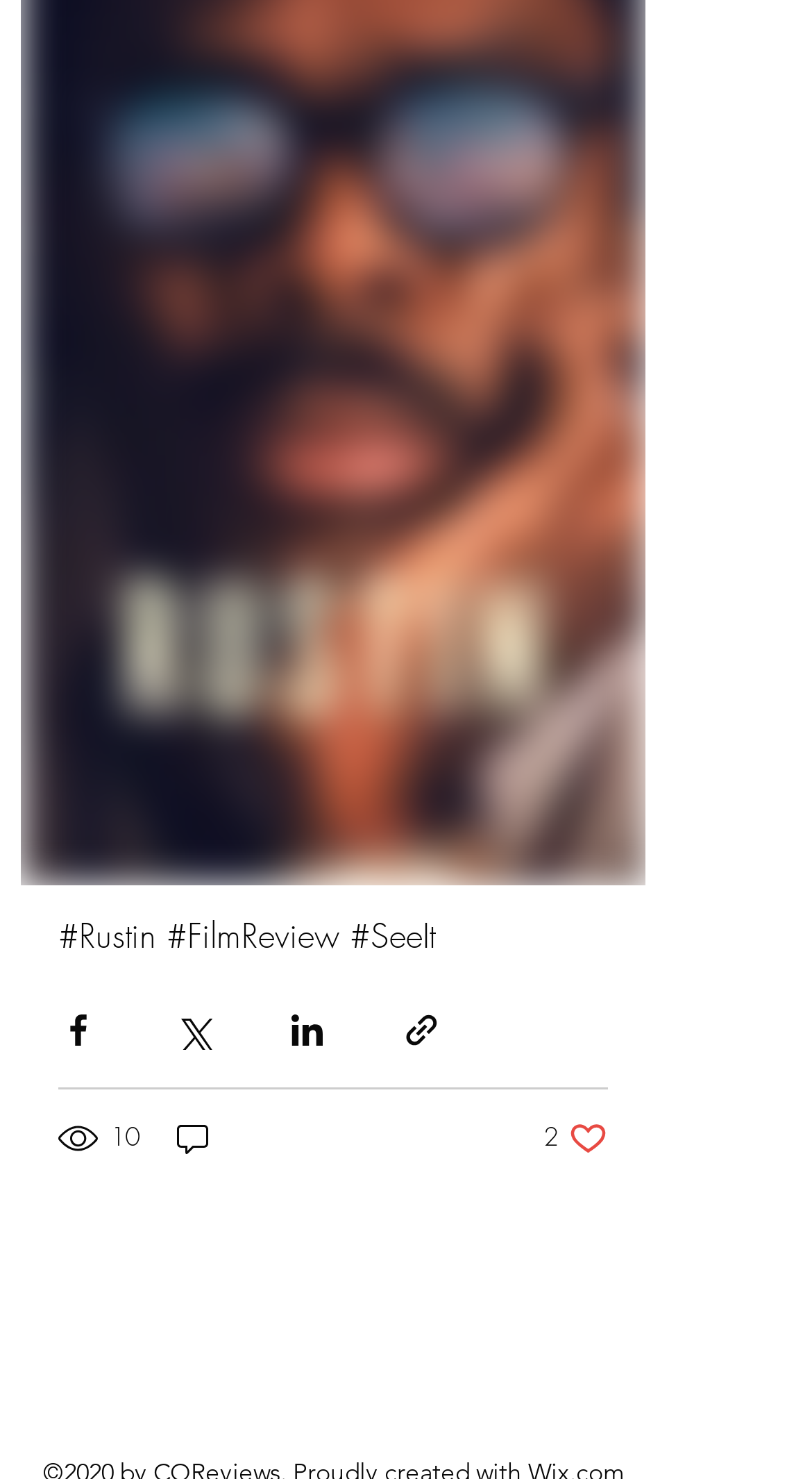Please determine the bounding box coordinates of the element to click on in order to accomplish the following task: "View privacy policy". Ensure the coordinates are four float numbers ranging from 0 to 1, i.e., [left, top, right, bottom].

None